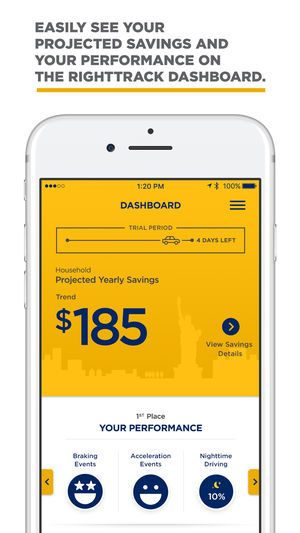What is the projected yearly savings?
Answer the question with a detailed and thorough explanation.

I found this answer by examining the central feature of the dashboard, which prominently displays the household's projected yearly savings in a clear and concise manner.